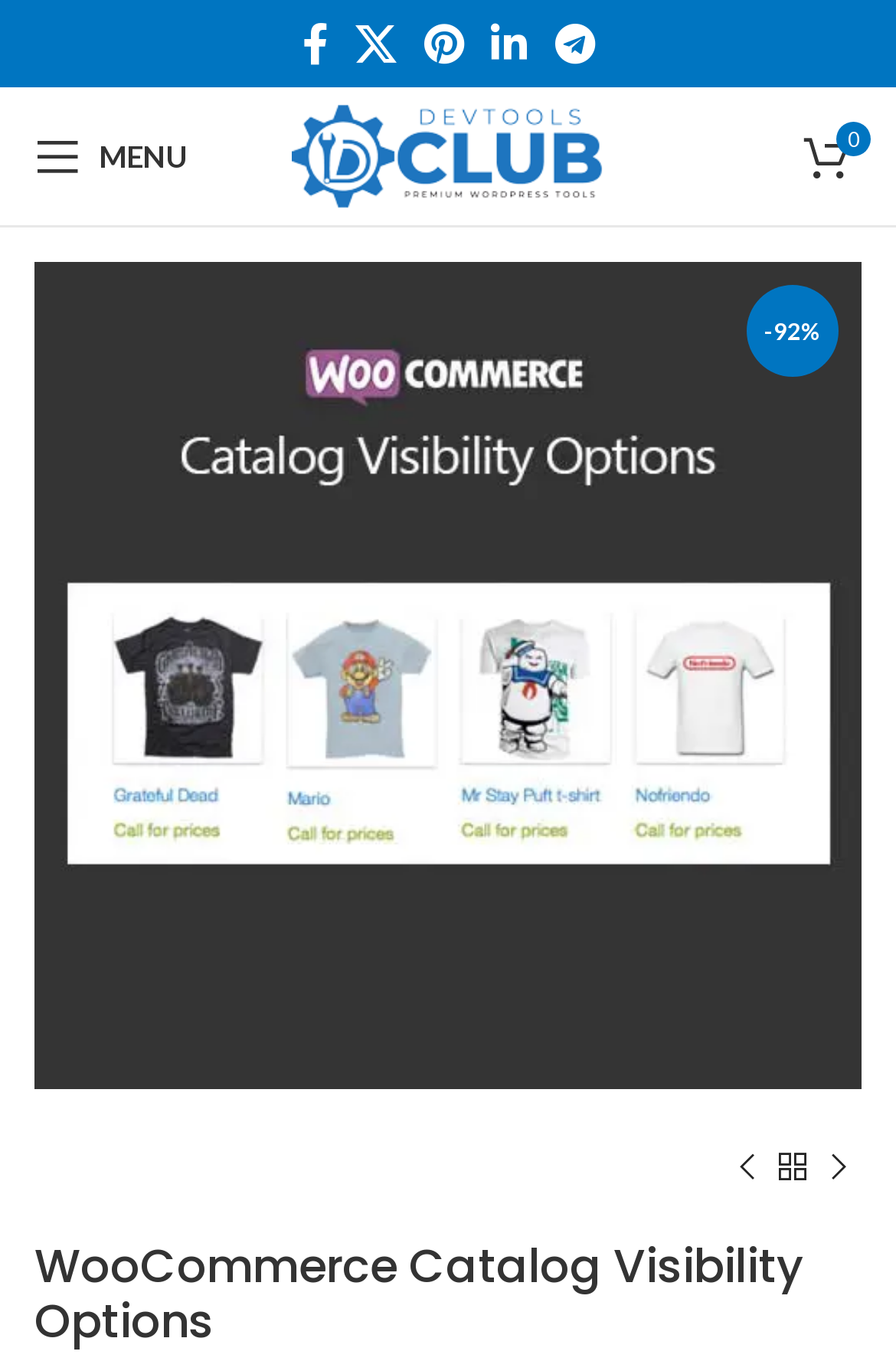What is the purpose of the 'MENU' button?
Using the visual information from the image, give a one-word or short-phrase answer.

To open mobile menu